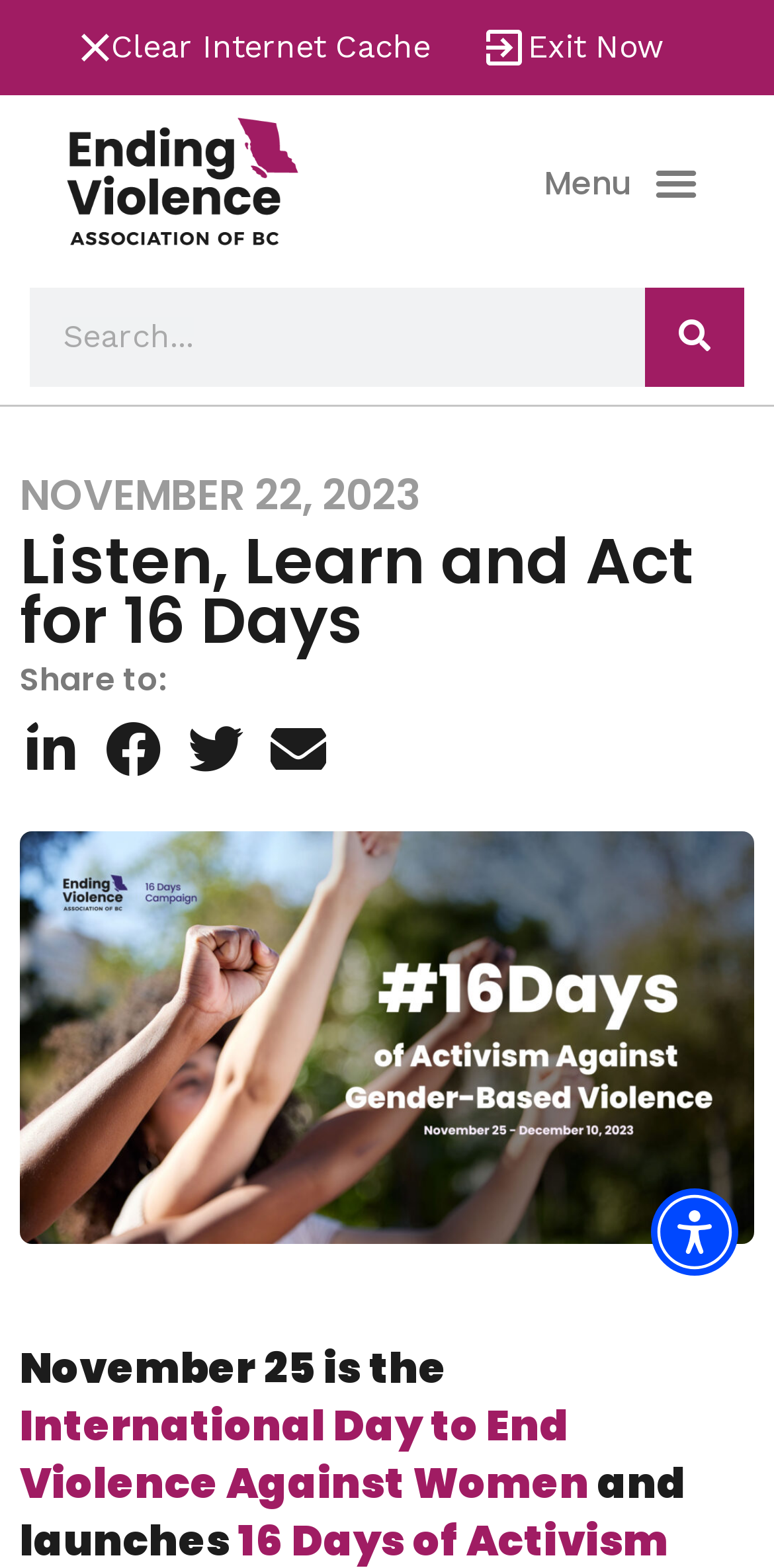Please analyze the image and provide a thorough answer to the question:
How many links are available in the top section of the webpage?

I looked at the top section of the webpage and found two links: 'Clear Internet Cache - open in a new tab' and 'Exit Now'. These links are located at the top left section of the page.